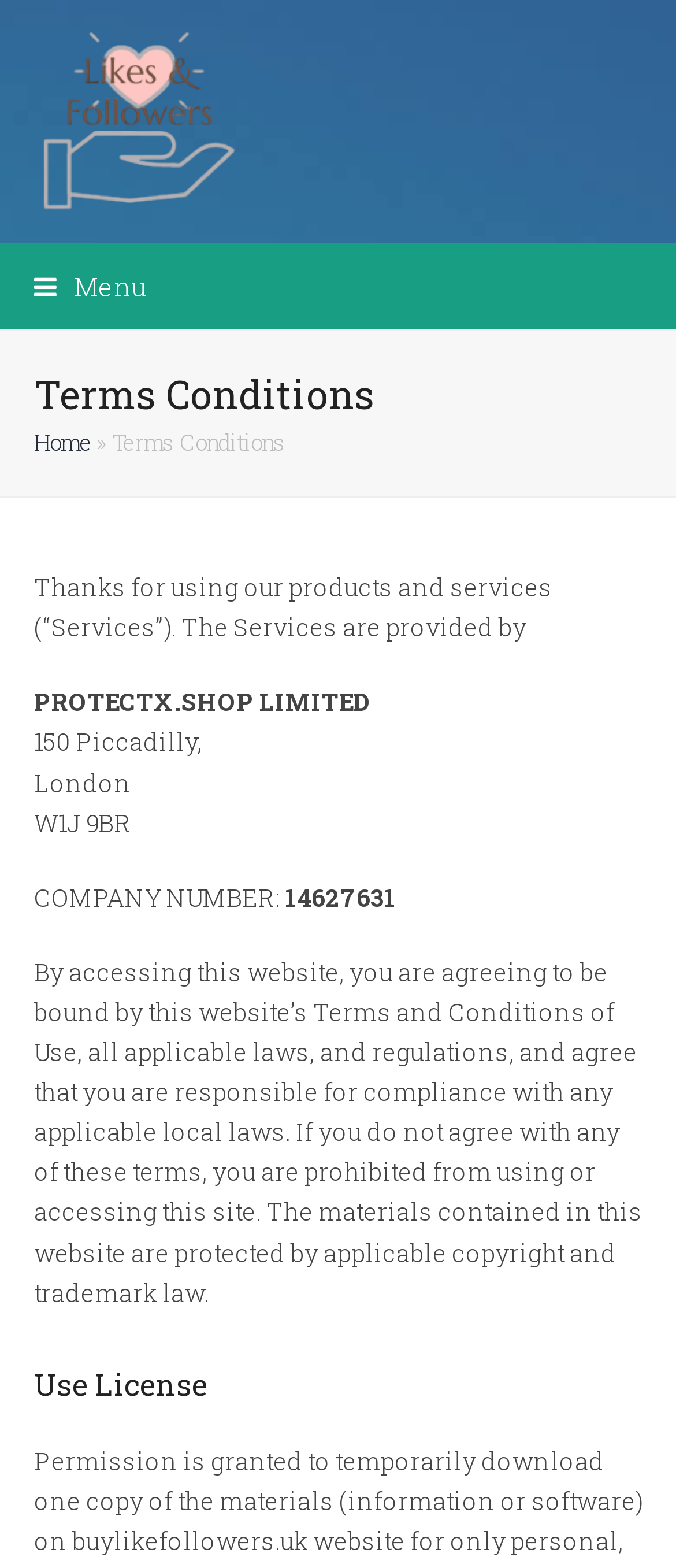What is the company number?
Using the image, provide a concise answer in one word or a short phrase.

14627631